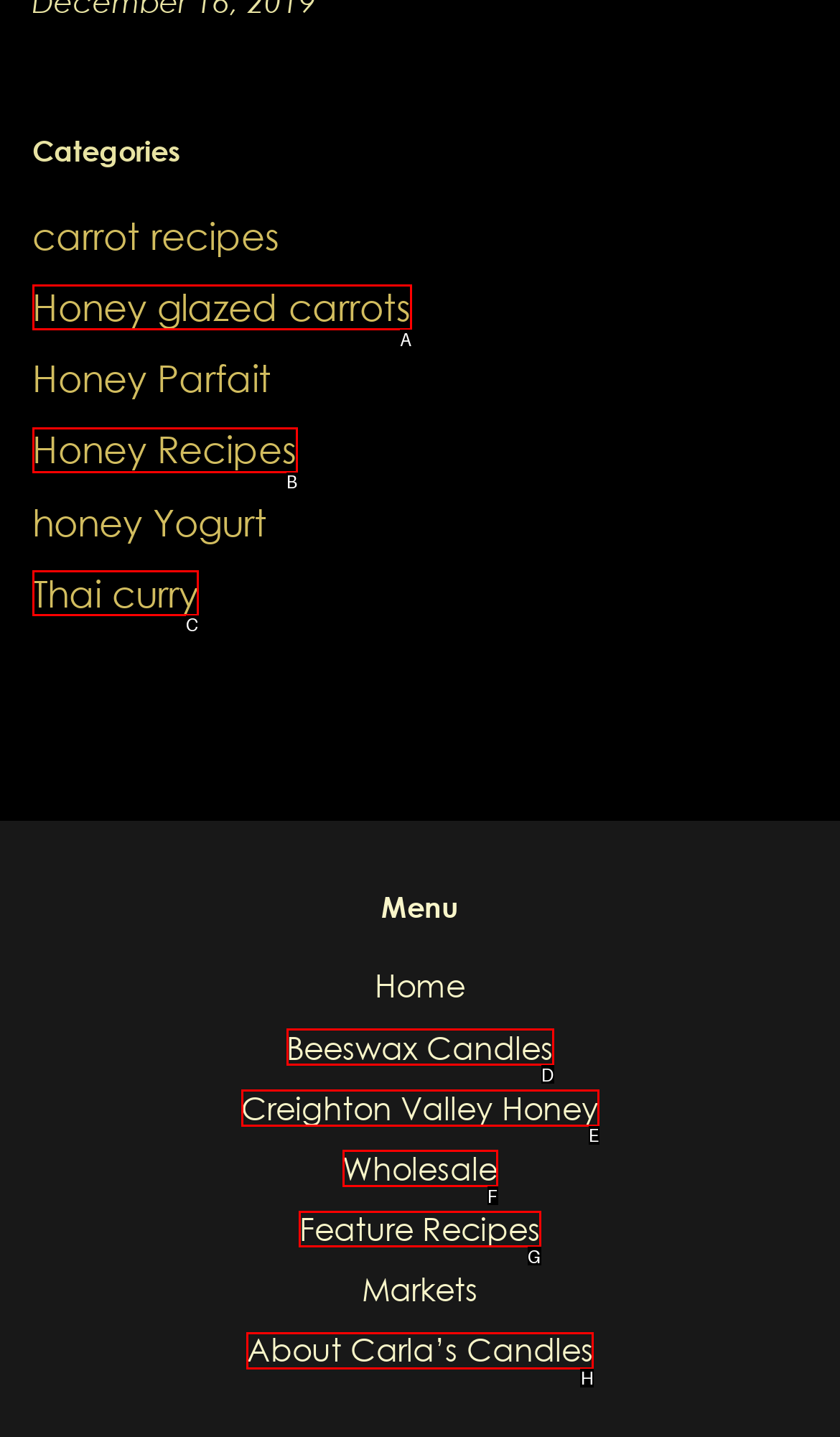Which HTML element should be clicked to complete the following task: Click the Get Started button?
Answer with the letter corresponding to the correct choice.

None